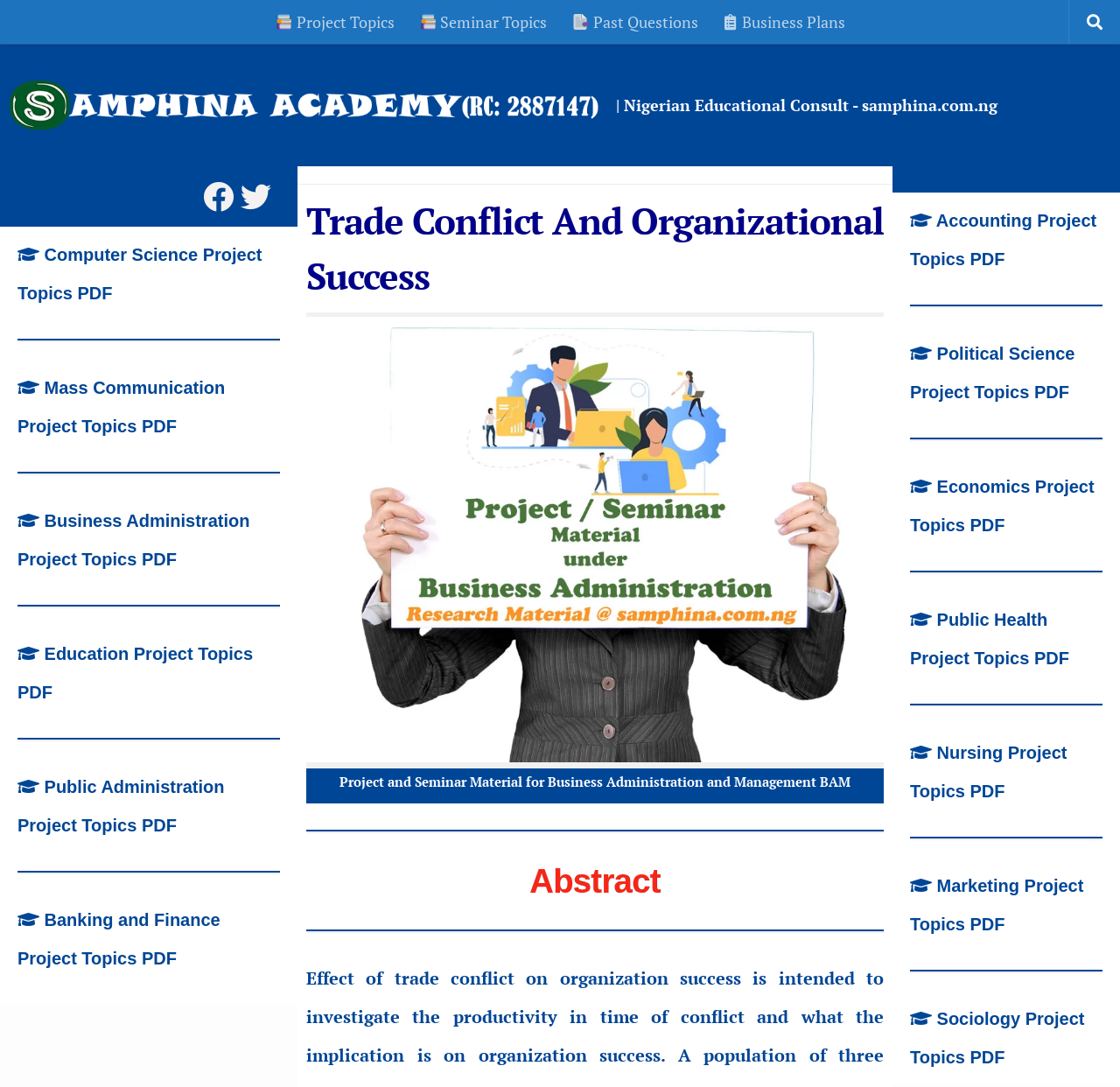Kindly determine the bounding box coordinates for the area that needs to be clicked to execute this instruction: "Download Complete Project".

[0.273, 0.178, 0.789, 0.279]